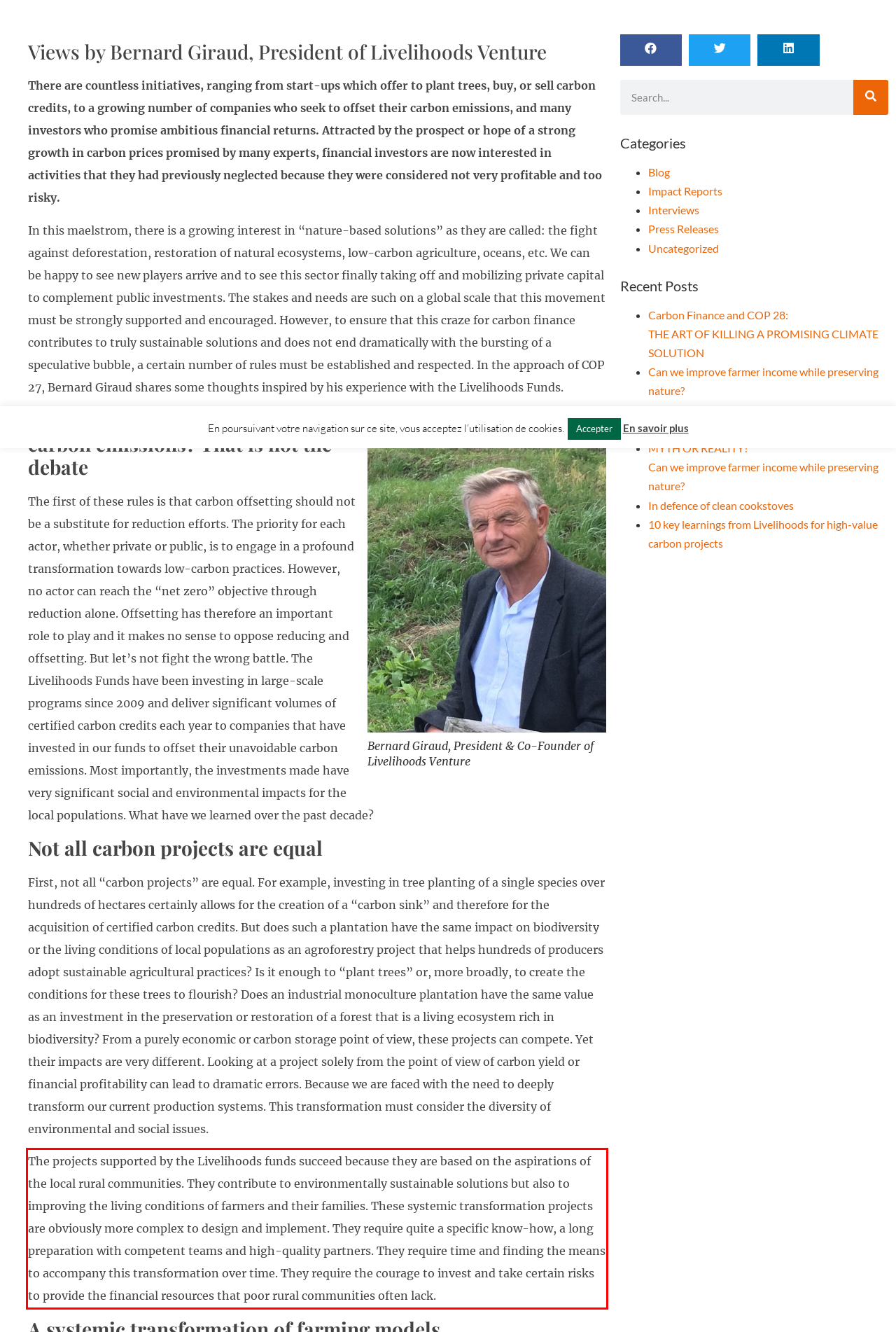Using the provided webpage screenshot, identify and read the text within the red rectangle bounding box.

The projects supported by the Livelihoods funds succeed because they are based on the aspirations of the local rural communities. They contribute to environmentally sustainable solutions but also to improving the living conditions of farmers and their families. These systemic transformation projects are obviously more complex to design and implement. They require quite a specific know-how, a long preparation with competent teams and high-quality partners. They require time and finding the means to accompany this transformation over time. They require the courage to invest and take certain risks to provide the financial resources that poor rural communities often lack.